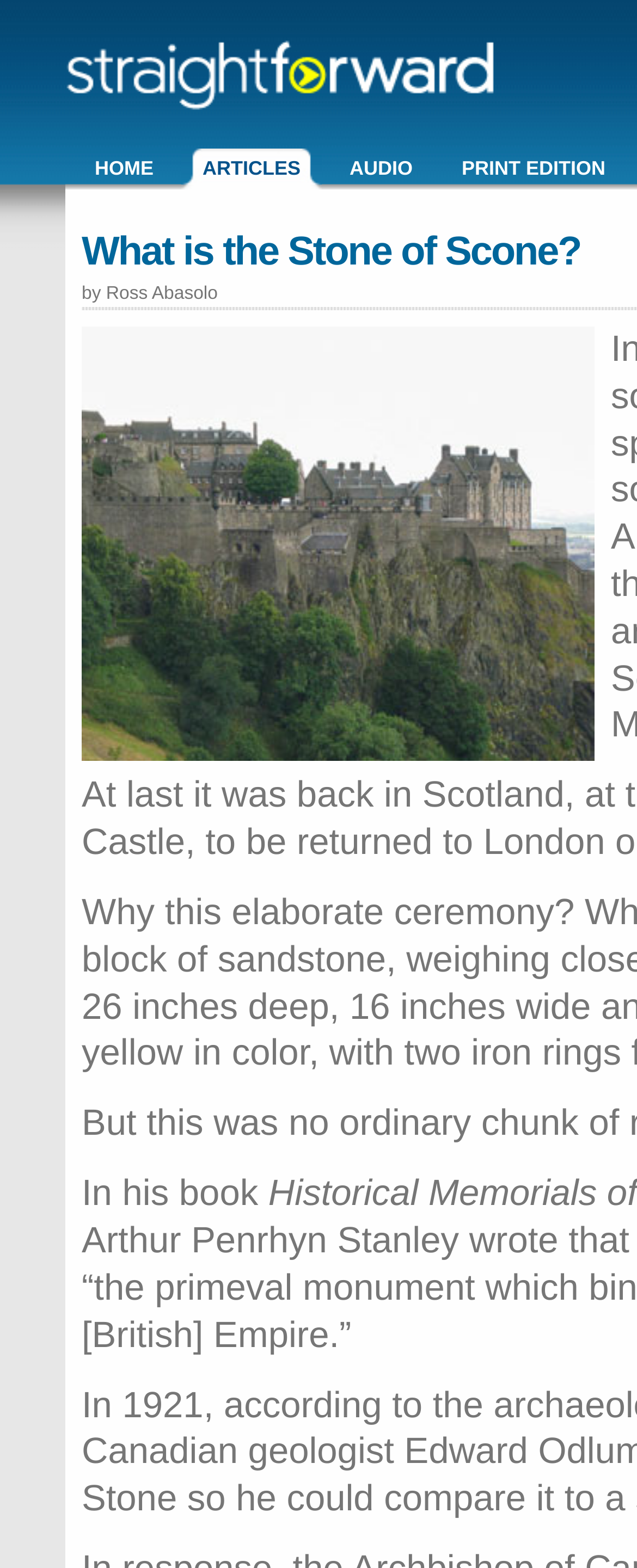Using the element description provided, determine the bounding box coordinates in the format (top-left x, top-left y, bottom-right x, bottom-right y). Ensure that all values are floating point numbers between 0 and 1. Element description: Print Edition

[0.691, 0.095, 0.984, 0.121]